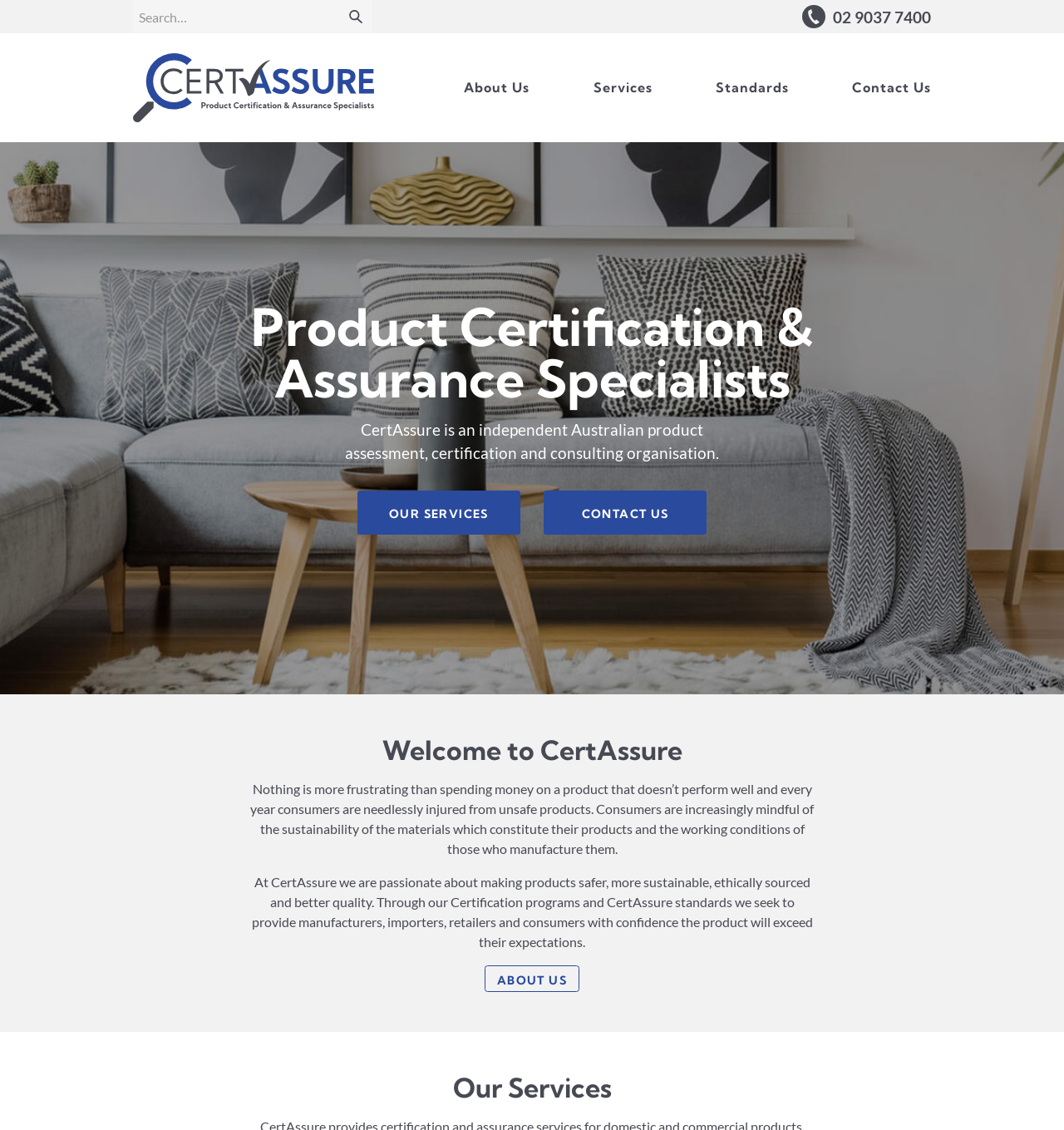Find the bounding box coordinates of the element I should click to carry out the following instruction: "Search for something".

[0.125, 0.0, 0.35, 0.029]